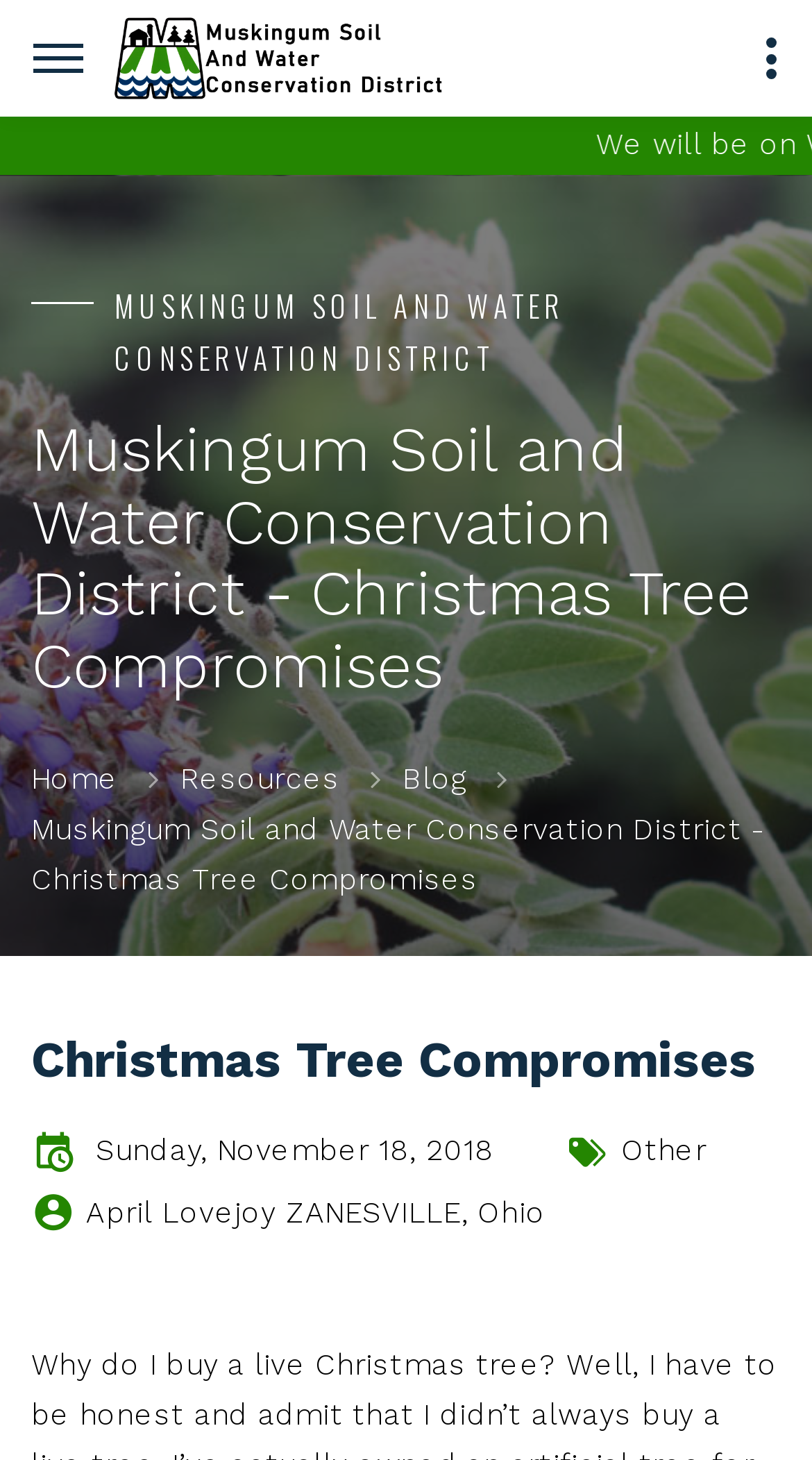Explain in detail what is displayed on the webpage.

The webpage is about the Muskingum Soil and Water Conservation District, specifically focusing on Christmas Tree Compromises. At the top left corner, there is a button and a link to the district's homepage, accompanied by an image of the district's logo. On the top right corner, there is another button. 

Below the top section, there are two headings: "MUSKINGUM SOIL AND WATER CONSERVATION DISTRICT" and "Muskingum Soil and Water Conservation District - Christmas Tree Compromises". 

Underneath the headings, there are three links: "Home", "Resources", and "Blog", aligned horizontally. 

Further down, there is a static text block with the same title as the webpage, "Muskingum Soil and Water Conservation District - Christmas Tree Compromises". 

The main content of the webpage starts with a heading "Christmas Tree Compromises", followed by a time element showing the date "Sunday, November 18, 2018". 

To the right of the time element, there is a link labeled "Other". Below the time element, there is another link labeled "April Lovejoy ZANESVILLE, Ohio". 

The webpage's main content appears to be a personal blog post or article, as indicated by the meta description, which mentions the author's experience with buying live Christmas trees.